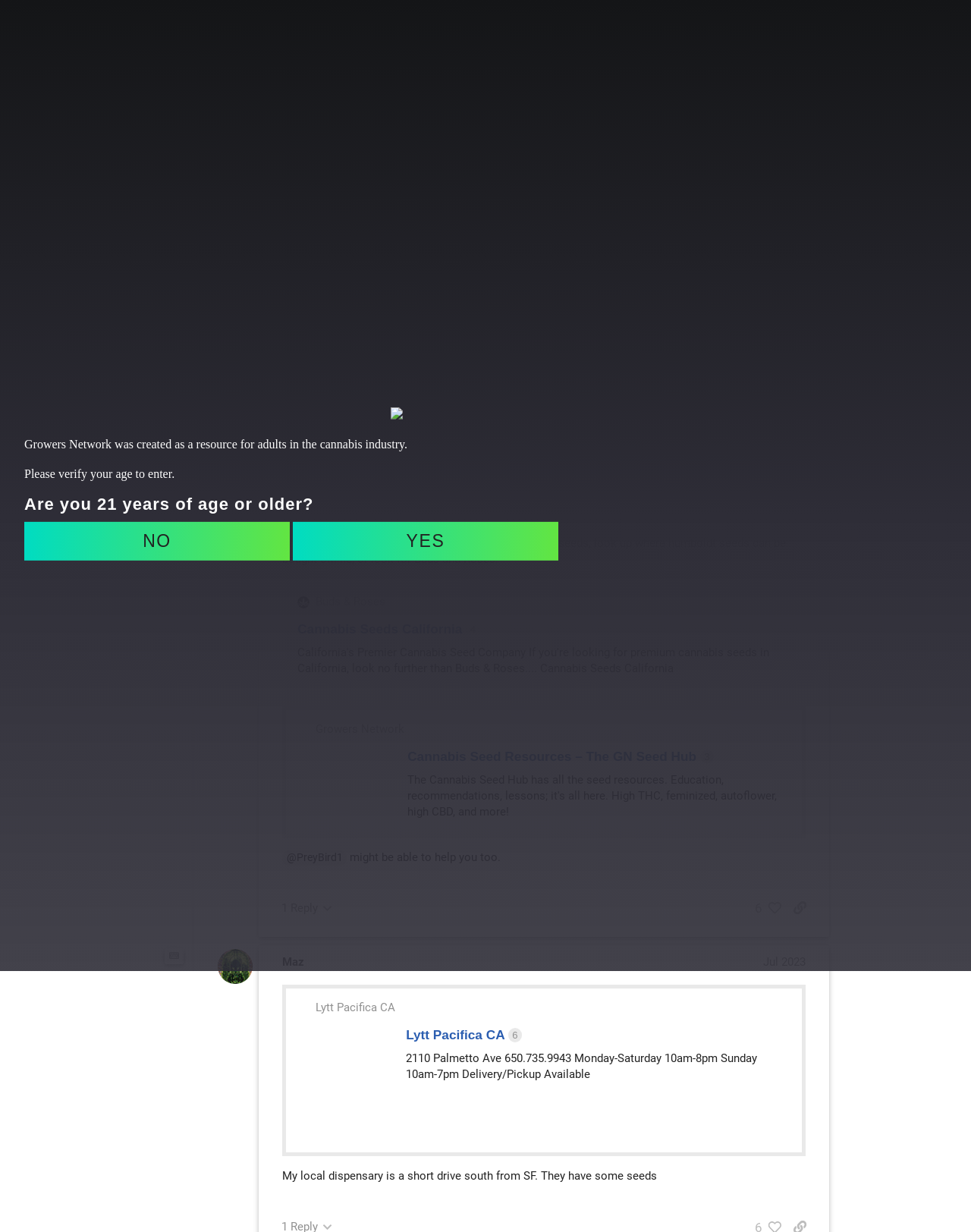Please determine the bounding box coordinates of the element's region to click for the following instruction: "Click on the 'Search' button".

[0.959, 0.016, 0.992, 0.042]